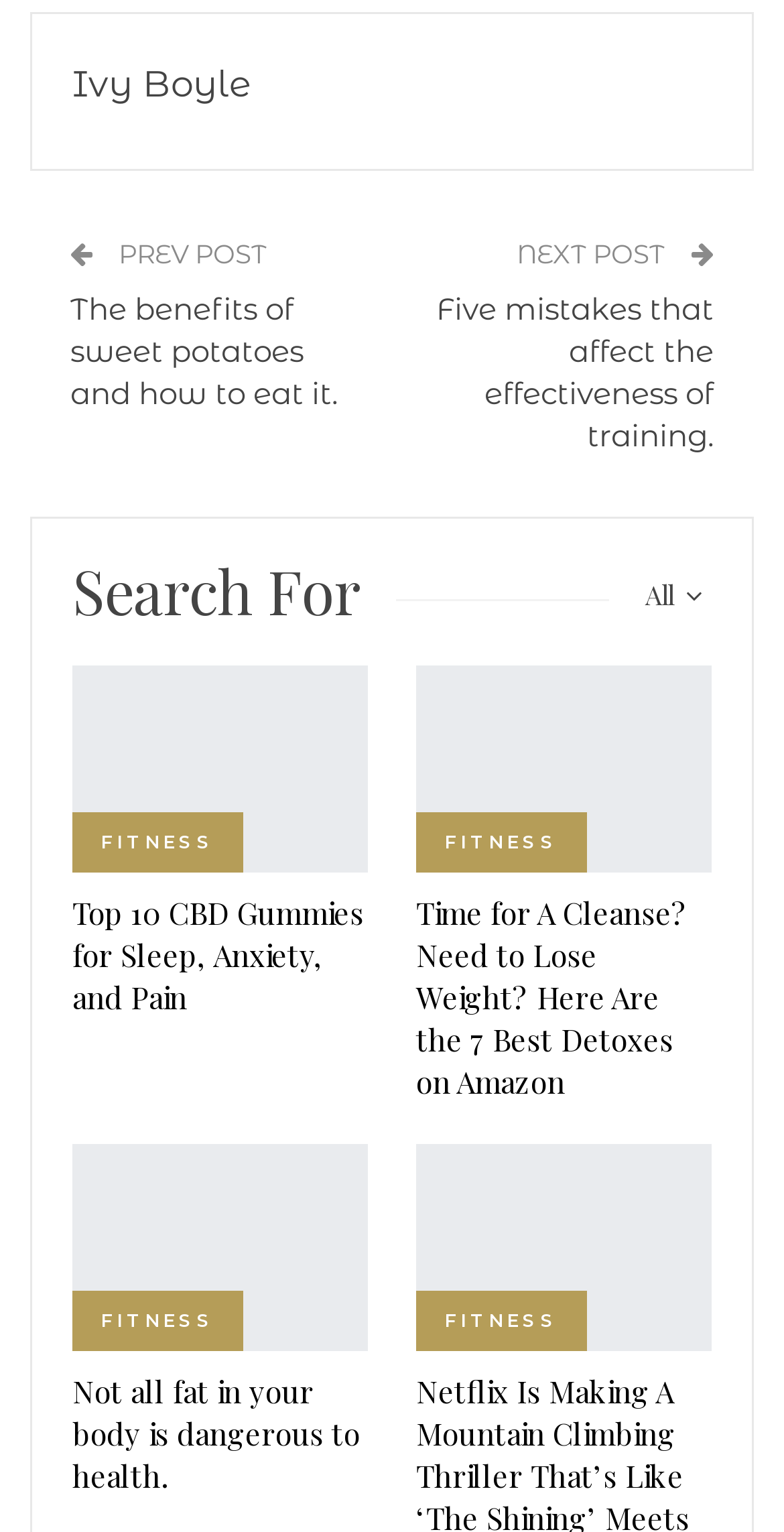Locate the coordinates of the bounding box for the clickable region that fulfills this instruction: "Read the 'Top 10 CBD Gummies for Sleep, Anxiety, and Pain' article".

[0.092, 0.434, 0.469, 0.569]